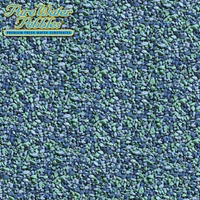Give a thorough caption of the image, focusing on all visible elements.

The image showcases a finely textured substrate designed for aquariums, specifically labeled as "Aqua Terra Blue Lagoon." The substrate features a mesmerizing mixture of blue and green hues, creating a visually appealing and natural appearance suitable for freshwater environments. This product is available for purchase, priced at $42.99, with an option to easily add it to your shopping cart. The vibrant colors and unique texture not only enhance the aesthetic of aquariums but also provide a comfortable habitat for aquatic life.